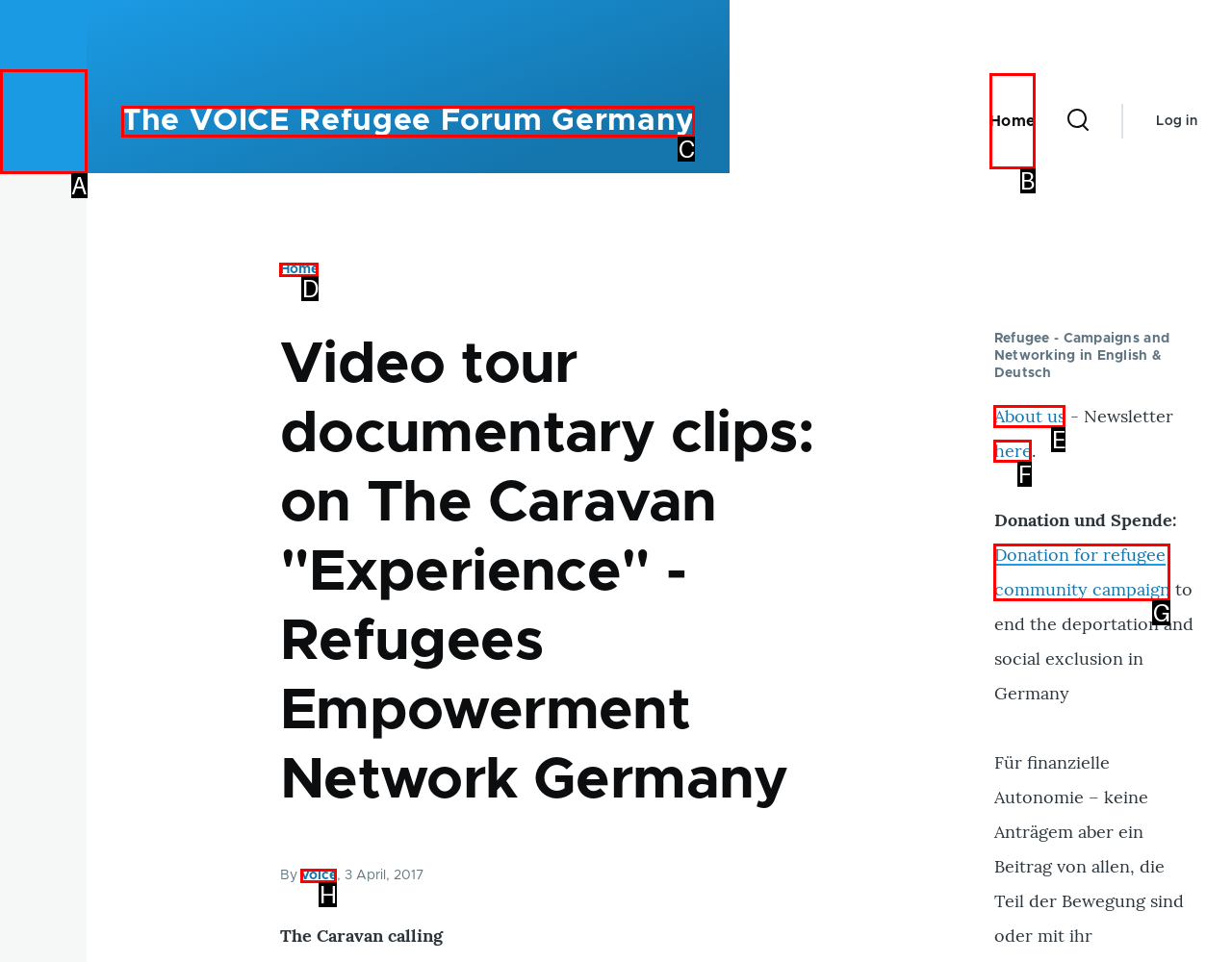Select the appropriate option that fits: The VOICE Refugee Forum Germany
Reply with the letter of the correct choice.

C